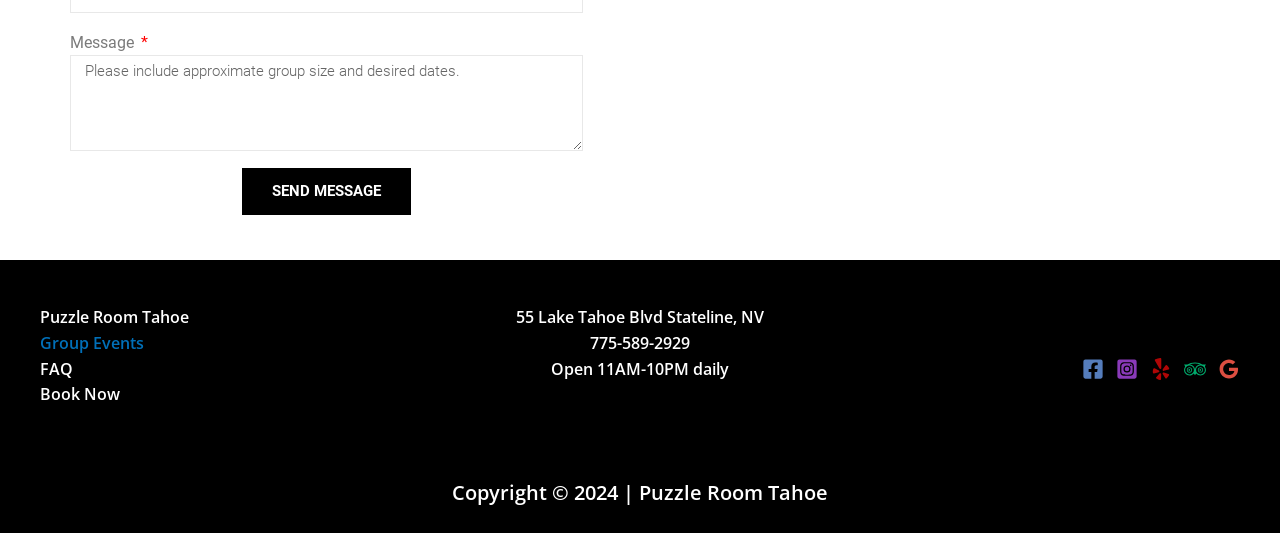Give a one-word or phrase response to the following question: How many social media links are available?

5